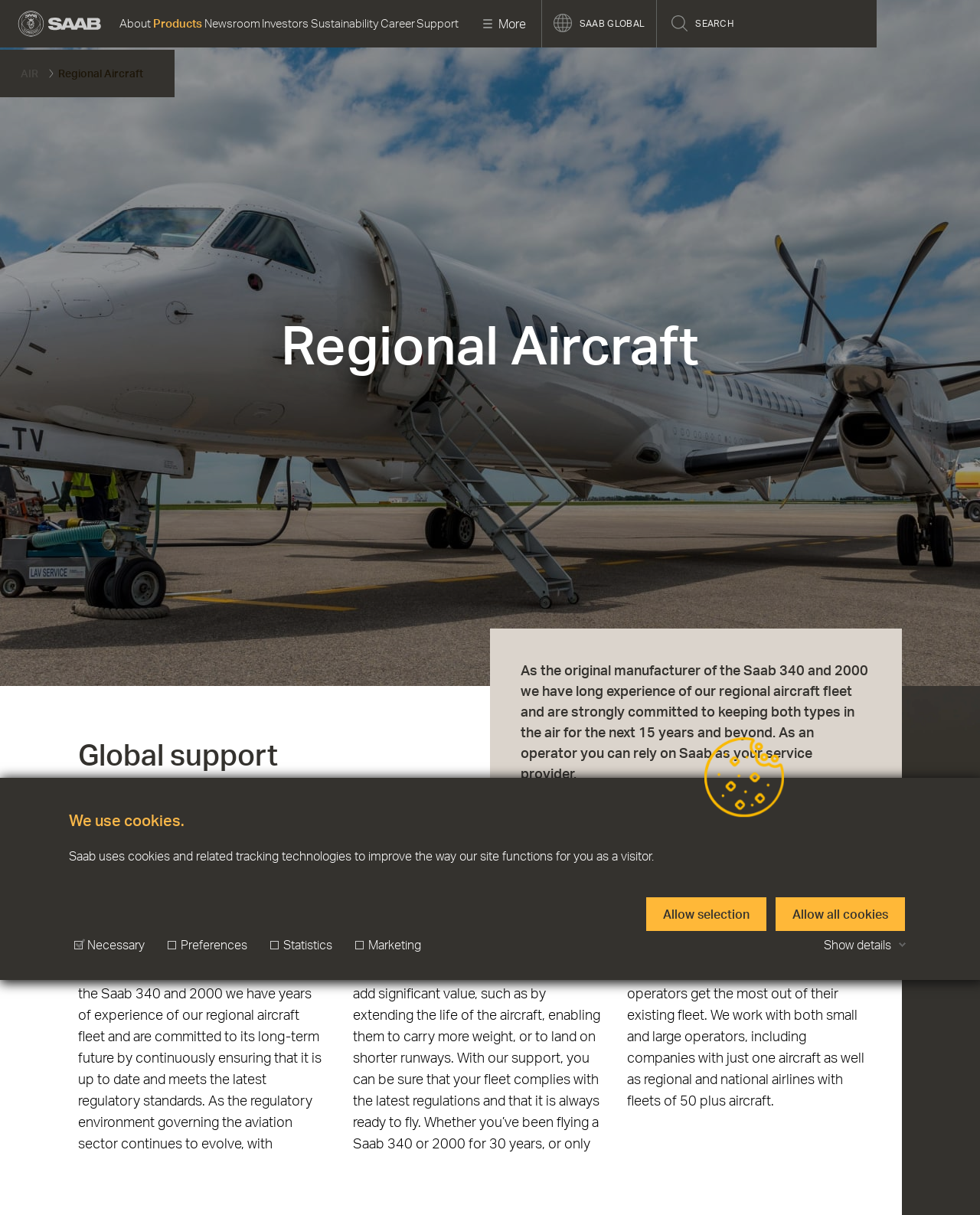Please mark the clickable region by giving the bounding box coordinates needed to complete this instruction: "go to homepage".

[0.0, 0.0, 0.121, 0.039]